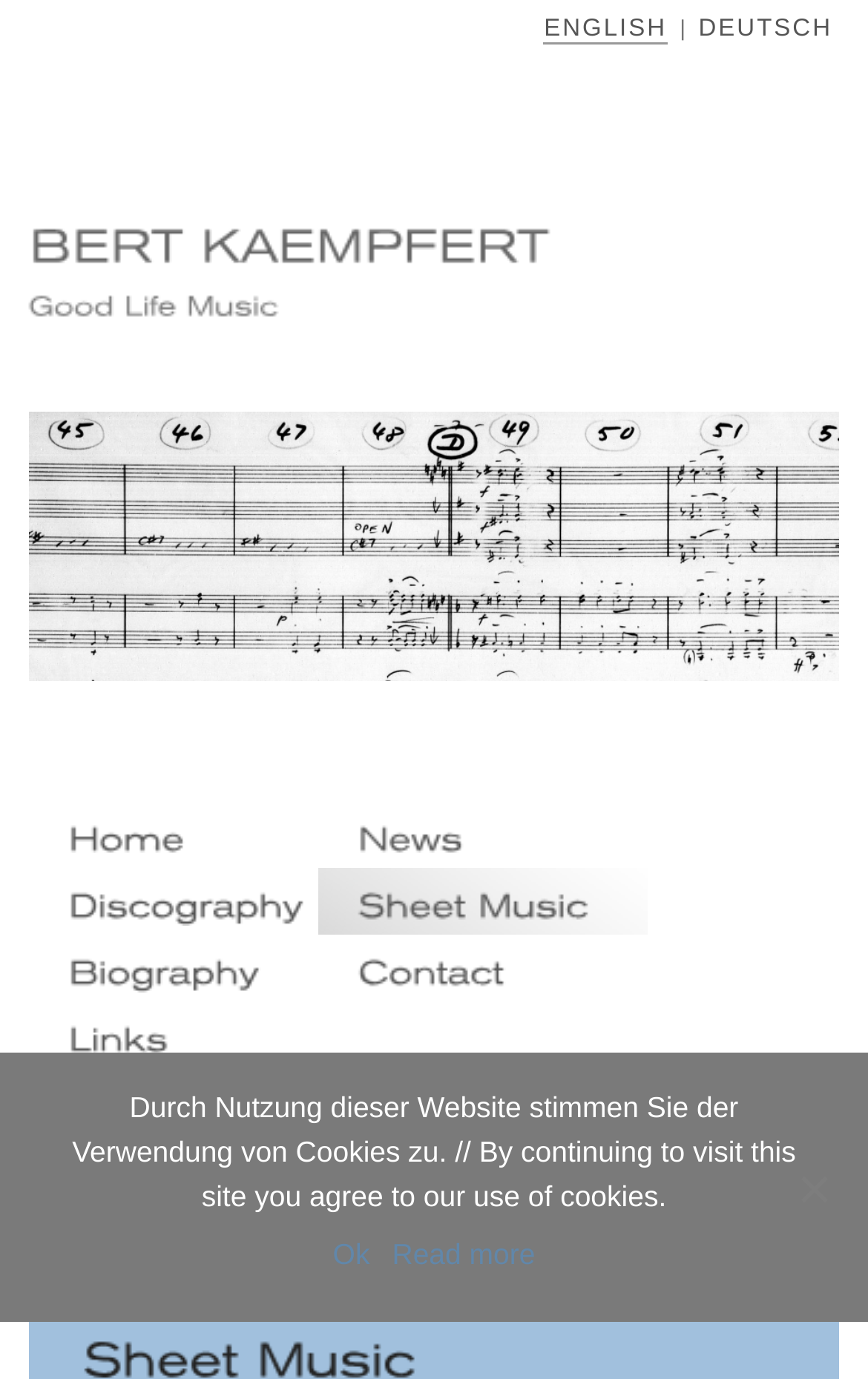Provide the bounding box coordinates of the HTML element this sentence describes: "English". The bounding box coordinates consist of four float numbers between 0 and 1, i.e., [left, top, right, bottom].

[0.627, 0.011, 0.768, 0.032]